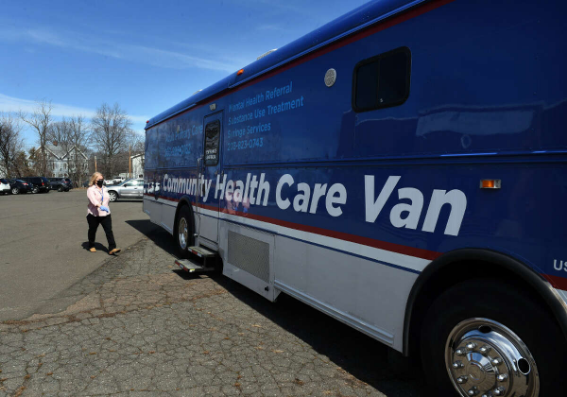Examine the image and give a thorough answer to the following question:
What is the environment surrounding the van?

The image depicts the van parked in an outdoor area with sparse trees and an open lot, which provides a clear view of the van's exterior and its surroundings.